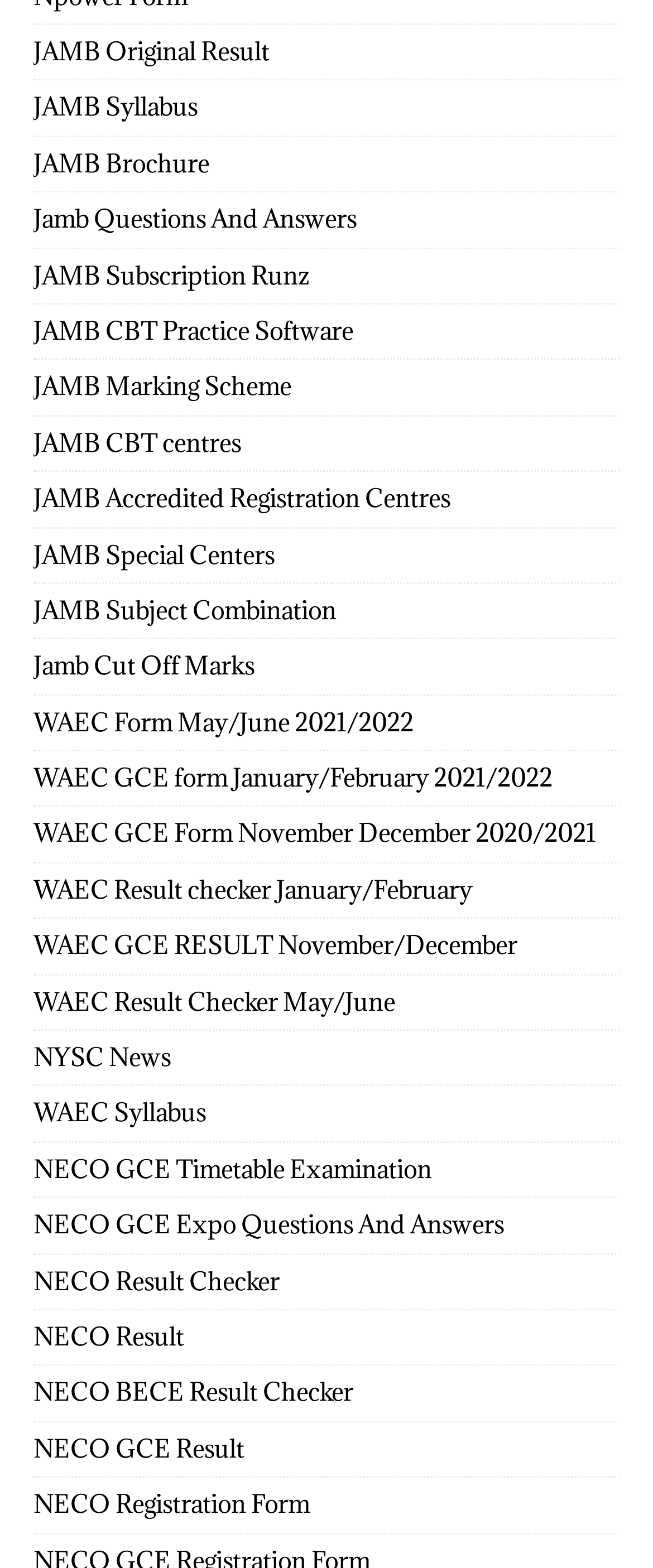How many JAMB related links are on this webpage?
Please provide a comprehensive answer based on the details in the screenshot.

I counted the number of links related to JAMB by looking at the text of each link. I found 13 links with 'JAMB' in their text, including 'JAMB Original Result', 'JAMB Syllabus', 'JAMB Brochure', and so on.